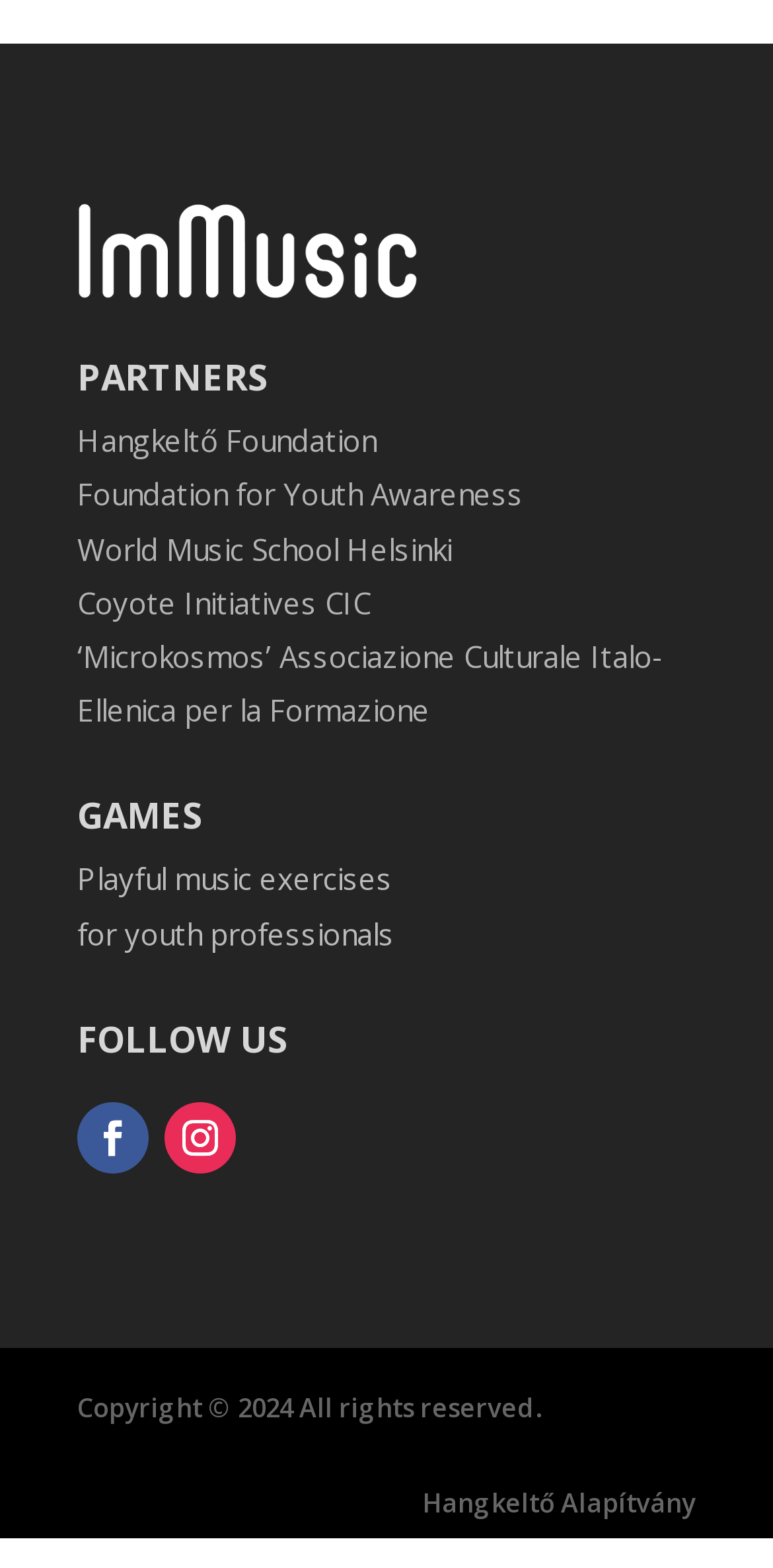Please analyze the image and provide a thorough answer to the question:
How many social media links are there?

I counted the number of link elements under the 'FOLLOW US' heading, which have the text '' and ''. These are likely social media links, and there are 2 of them.